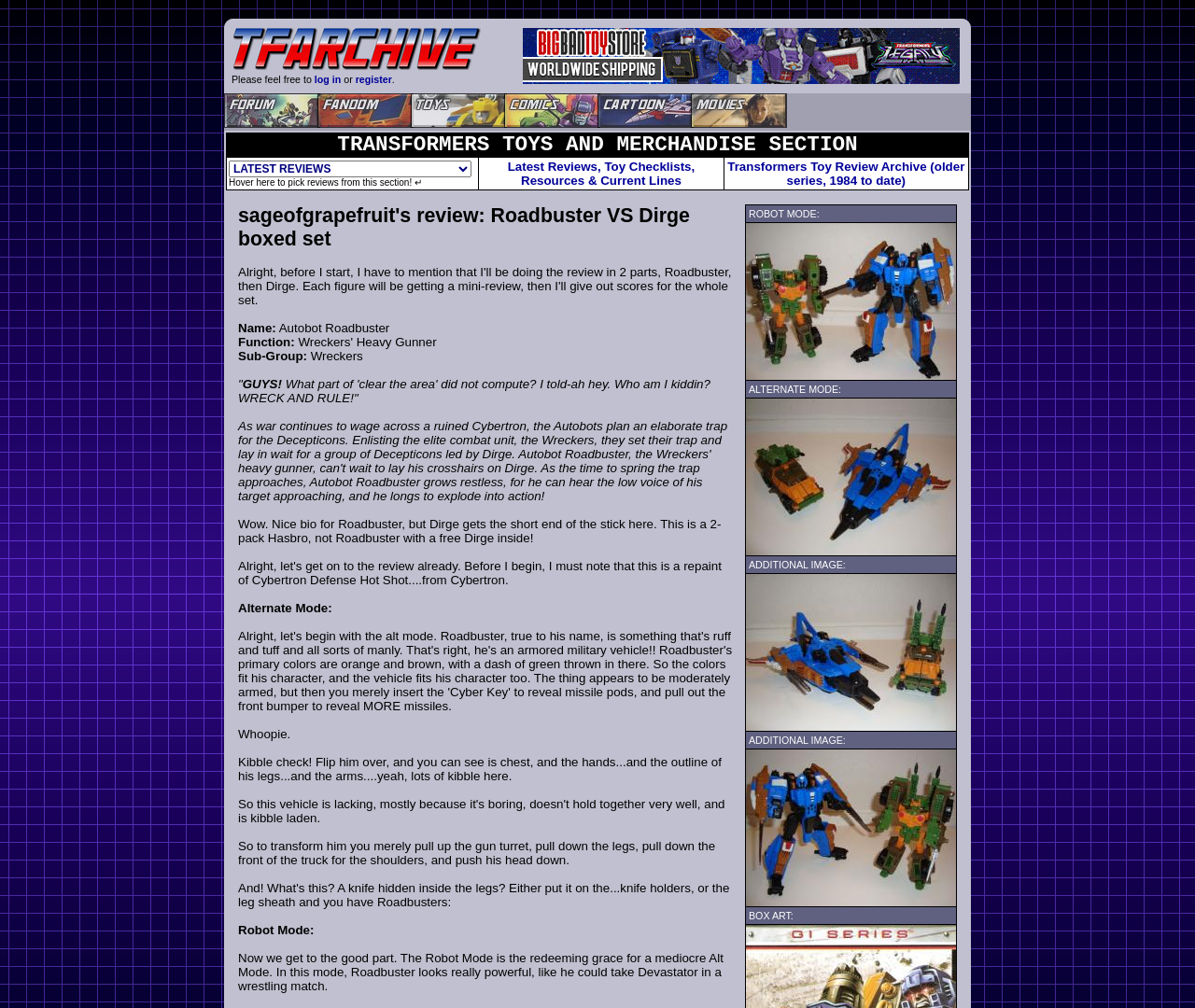Based on the element description, predict the bounding box coordinates (top-left x, top-left y, bottom-right x, bottom-right y) for the UI element in the screenshot: alt="transformers comics"

[0.422, 0.116, 0.502, 0.13]